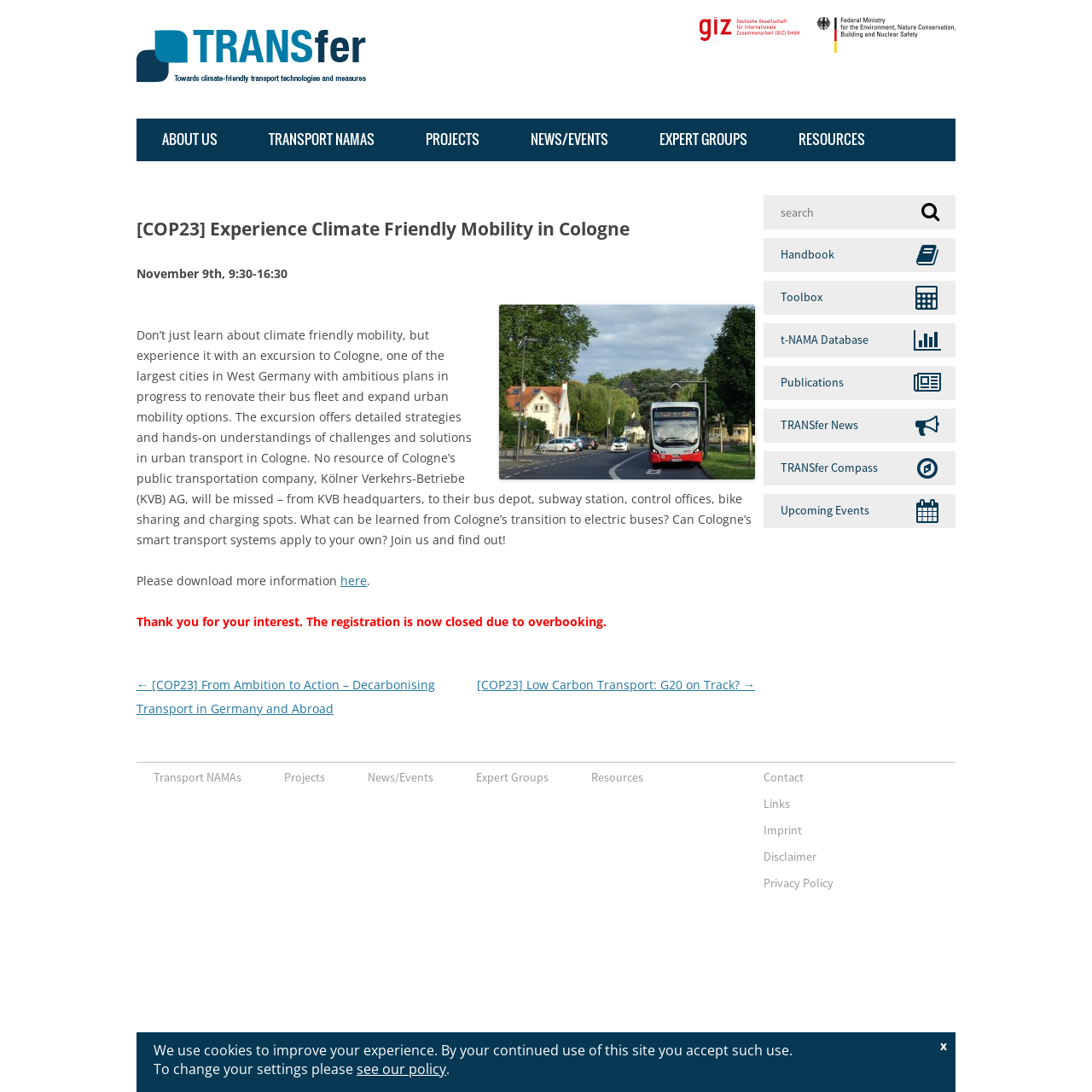What is the event date and time?
Examine the webpage screenshot and provide an in-depth answer to the question.

I found the event date and time by looking at the static text element that contains the information, which is located within the article element.